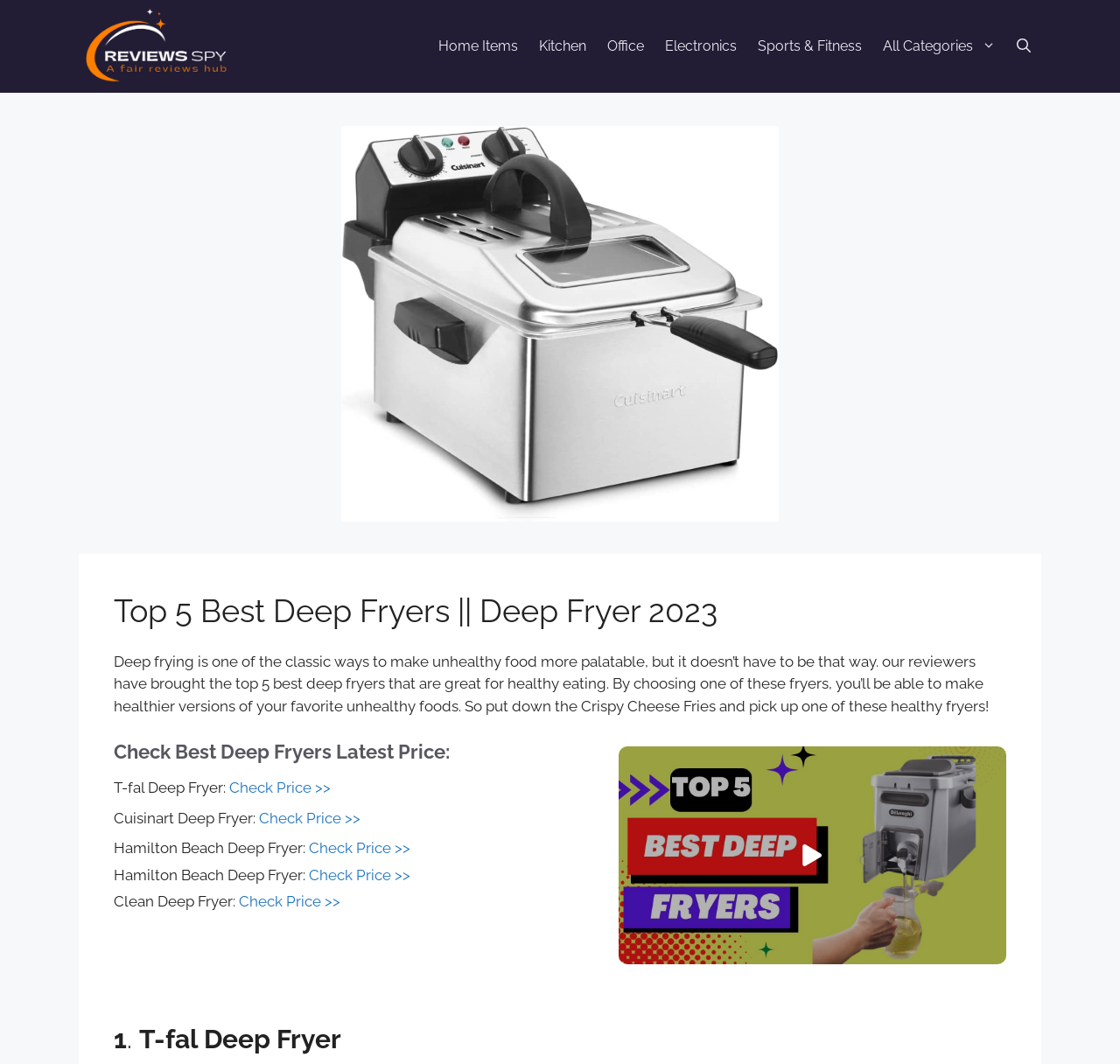Please pinpoint the bounding box coordinates for the region I should click to adhere to this instruction: "View the image of Zara's removed advertisement campaign".

None